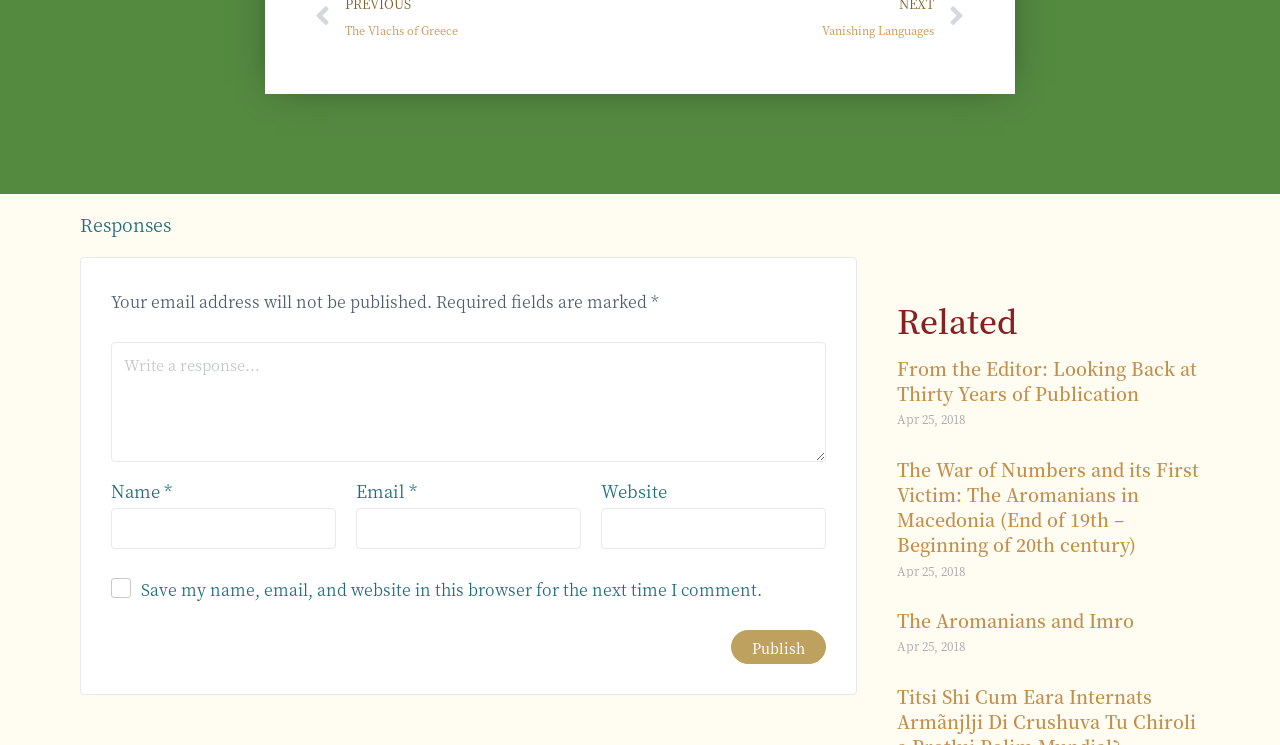What is the purpose of the text box with the label 'Write a response...'?
Using the picture, provide a one-word or short phrase answer.

Leave a comment